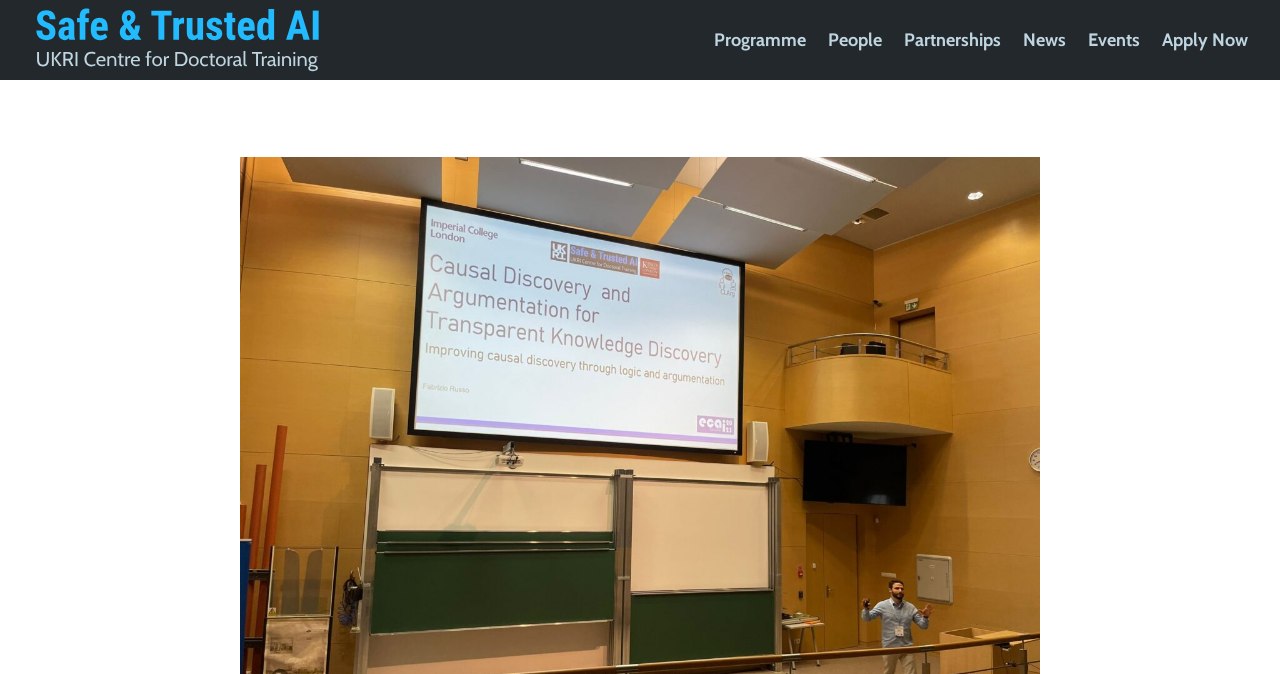Identify the first-level heading on the webpage and generate its text content.

Fabrizio Russo presents paper at ECAI 2023